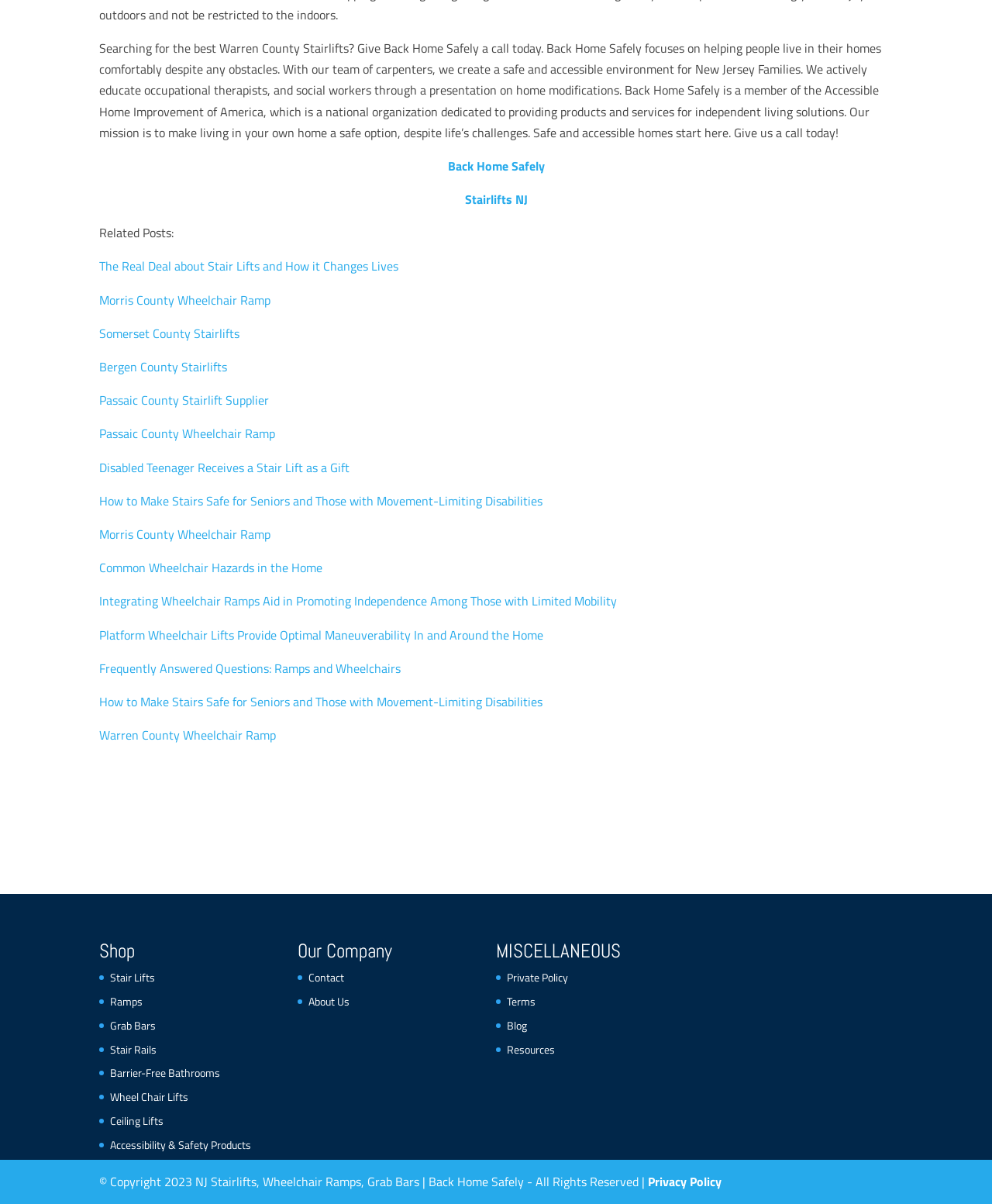How many related posts are listed on the webpage? Based on the image, give a response in one word or a short phrase.

12